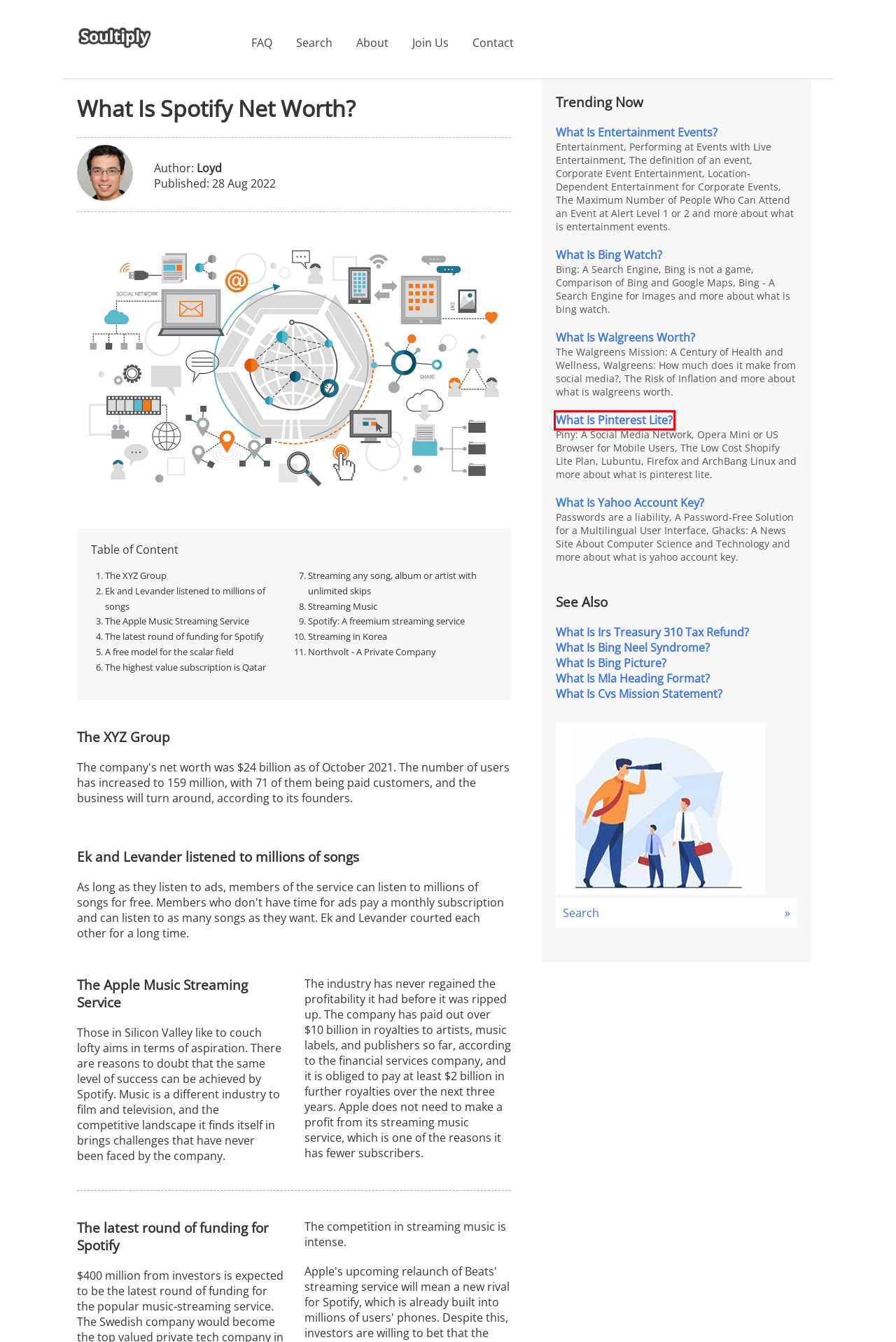View the screenshot of the webpage containing a red bounding box around a UI element. Select the most fitting webpage description for the new page shown after the element in the red bounding box is clicked. Here are the candidates:
A. What Is Pinterest Lite? | Soultiply
B. What Is Cvs Mission Statement? | Soultiply
C. What Is Bing Picture? | Soultiply
D. What Is Entertainment Events? | Soultiply
E. What Is Bing Neel Syndrome? | Soultiply
F. What Is Yahoo Account Key? | Soultiply
G. What Is Mla Heading Format? | Soultiply
H. Job Data and Knowledge Center | Soultiply

A